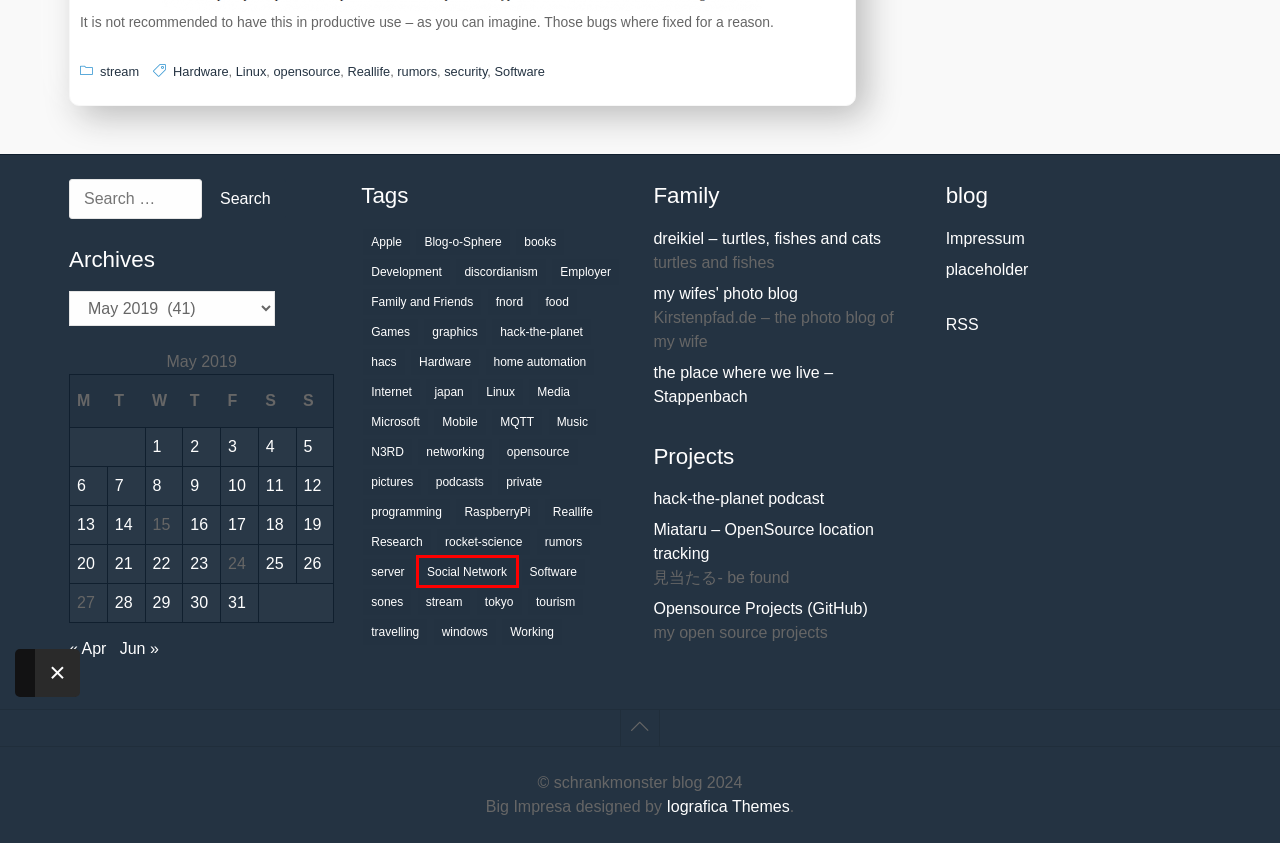Look at the screenshot of a webpage where a red bounding box surrounds a UI element. Your task is to select the best-matching webpage description for the new webpage after you click the element within the bounding box. The available options are:
A. security – schrankmonster blog
B. placeholder – schrankmonster blog
C. rumors – schrankmonster blog
D. Development – schrankmonster blog
E. Social Network – schrankmonster blog
F. RaspberryPi – schrankmonster blog
G. Stappenbach
H. tourism – schrankmonster blog

E